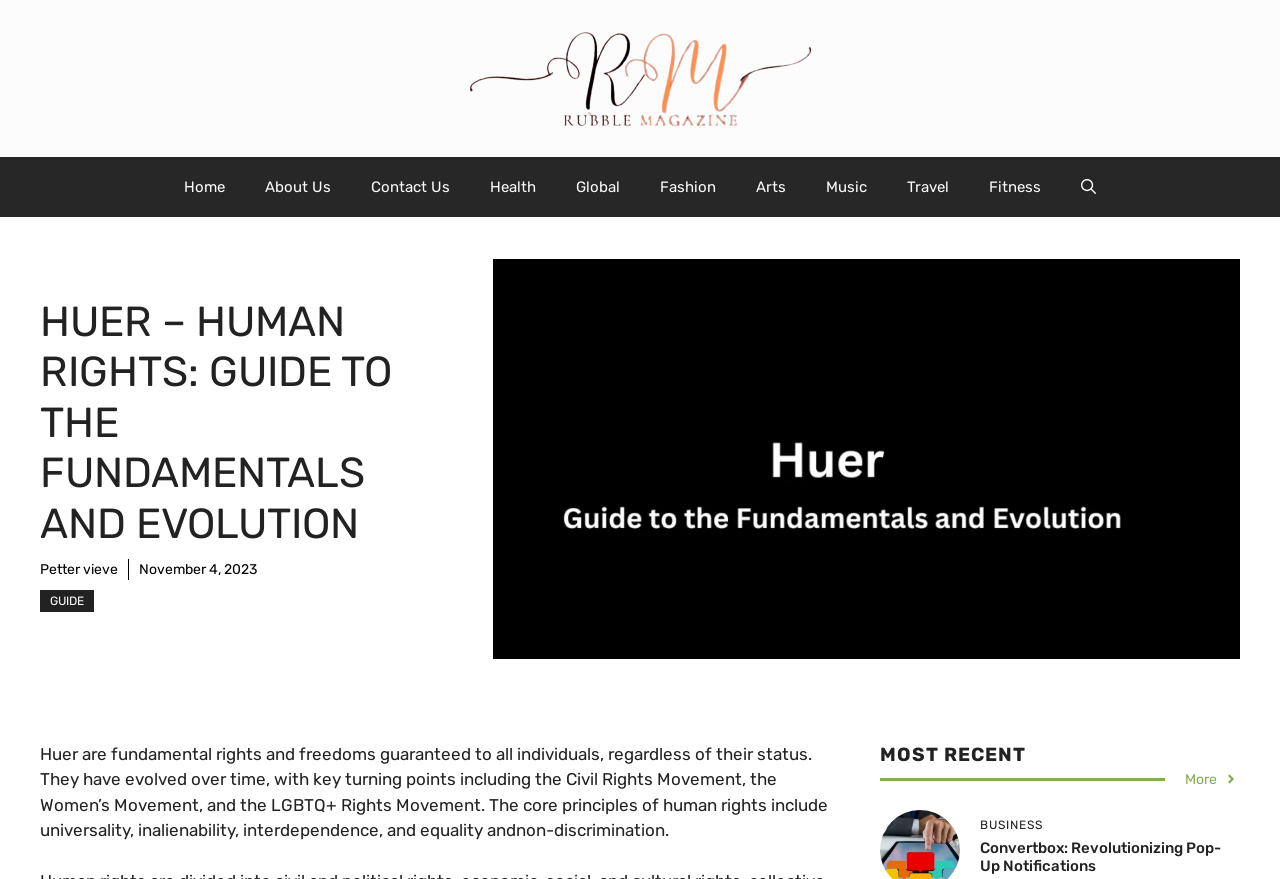Identify the bounding box coordinates of the section to be clicked to complete the task described by the following instruction: "read about human rights guide". The coordinates should be four float numbers between 0 and 1, formatted as [left, top, right, bottom].

[0.031, 0.671, 0.073, 0.696]